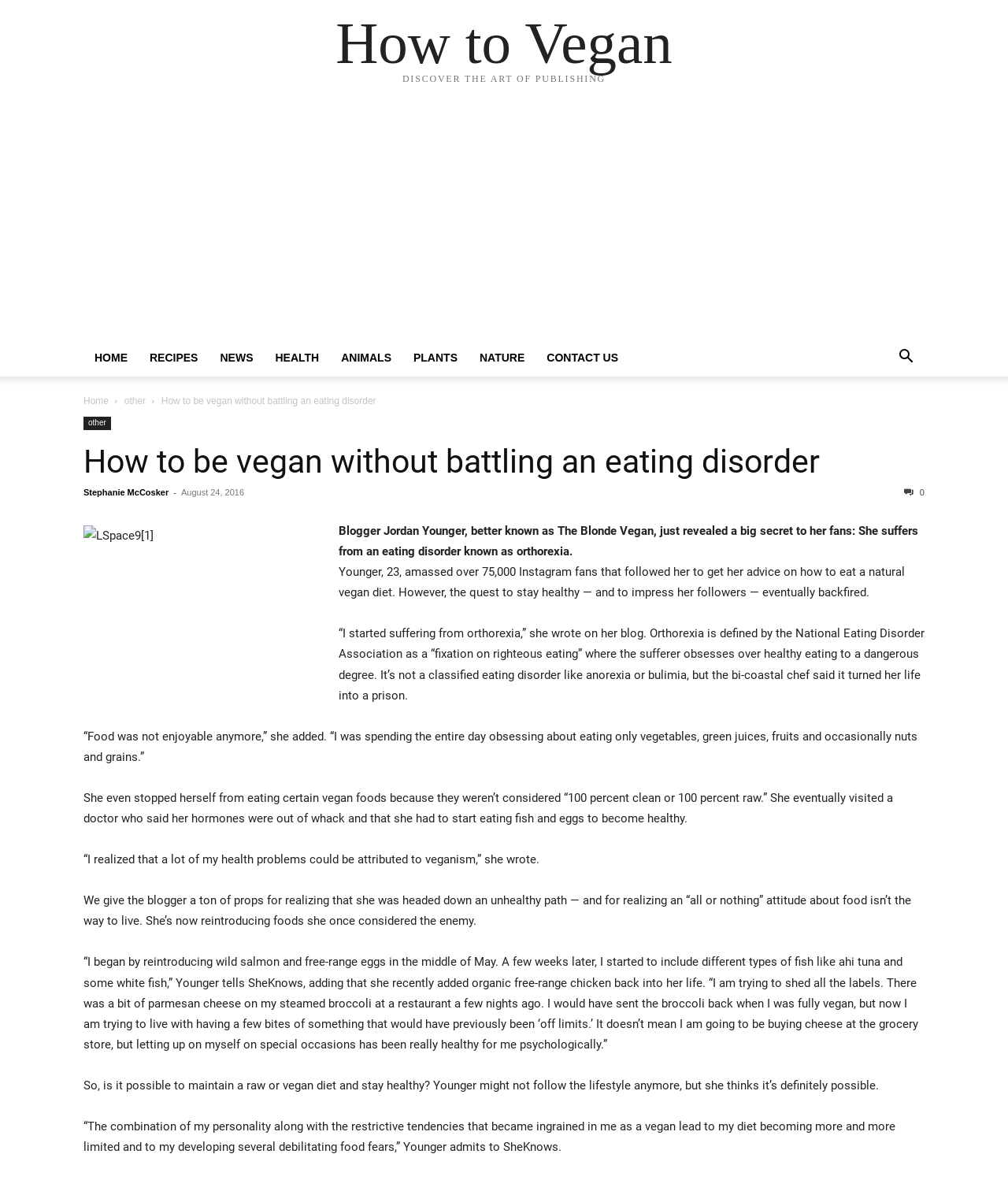Please find the bounding box coordinates for the clickable element needed to perform this instruction: "Click on the 'CONTACT US' link".

[0.531, 0.298, 0.624, 0.308]